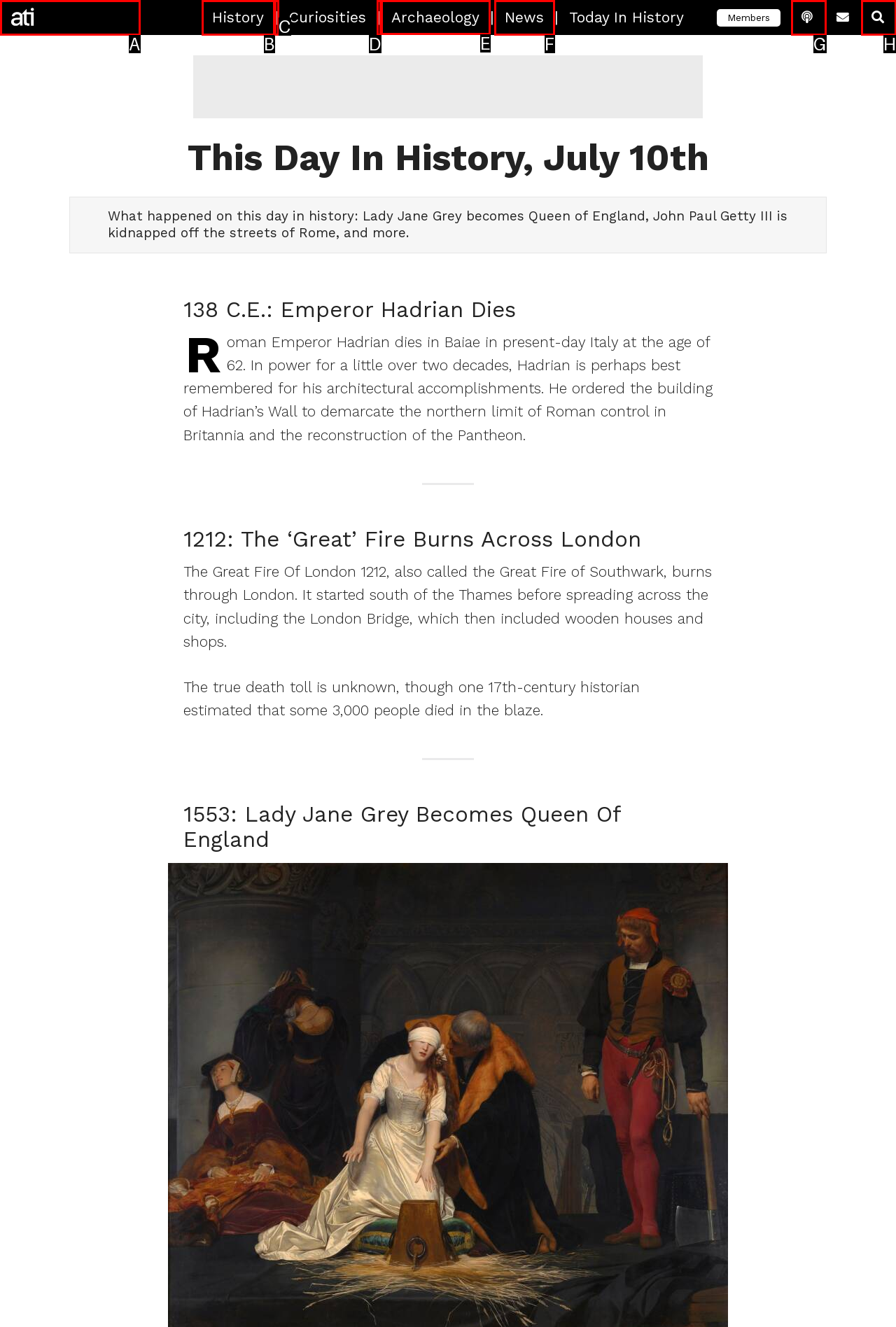Which option should I select to accomplish the task: post a reply? Respond with the corresponding letter from the given choices.

None